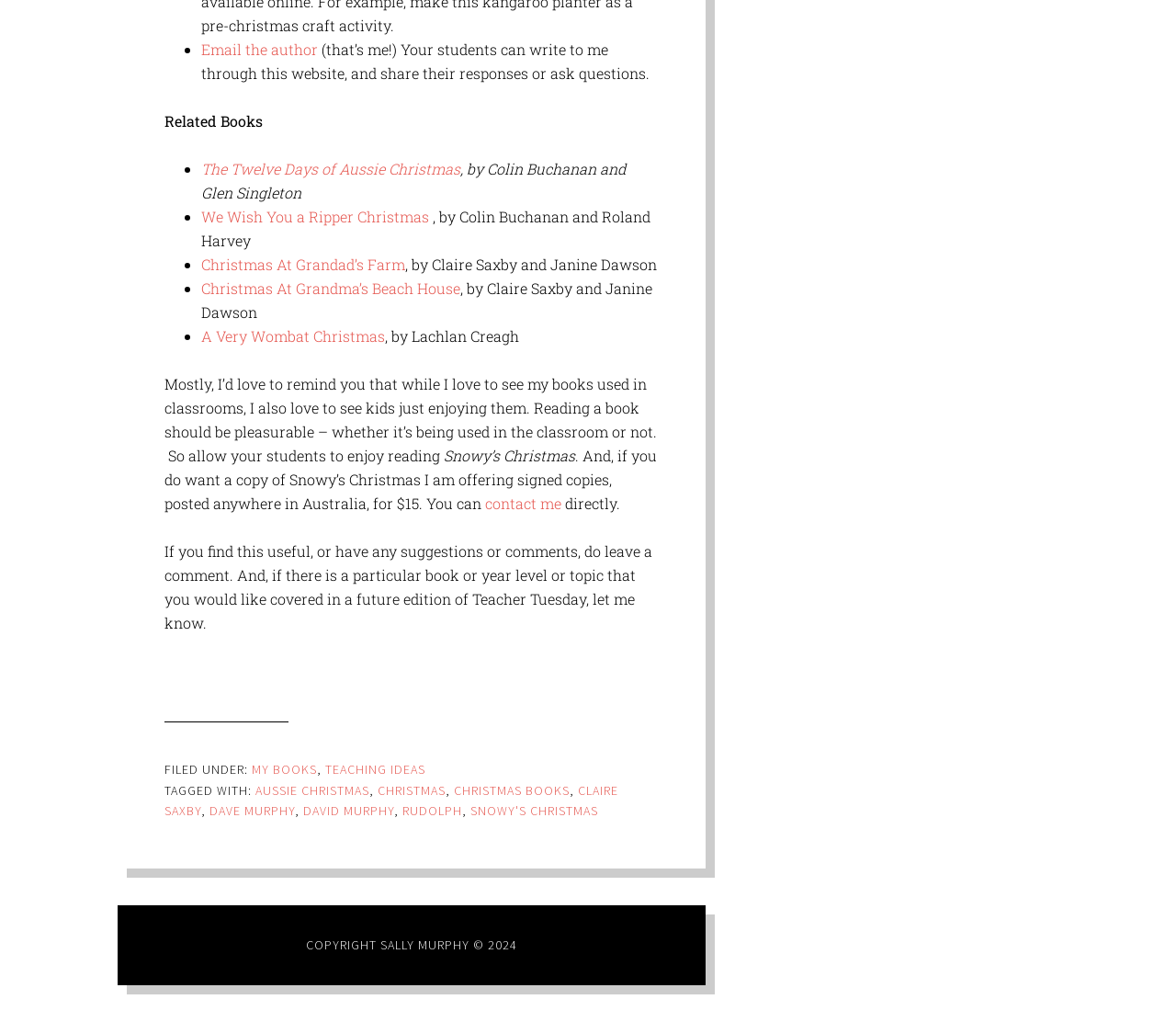Determine the bounding box coordinates of the clickable region to carry out the instruction: "Explore teaching ideas".

[0.277, 0.745, 0.362, 0.761]